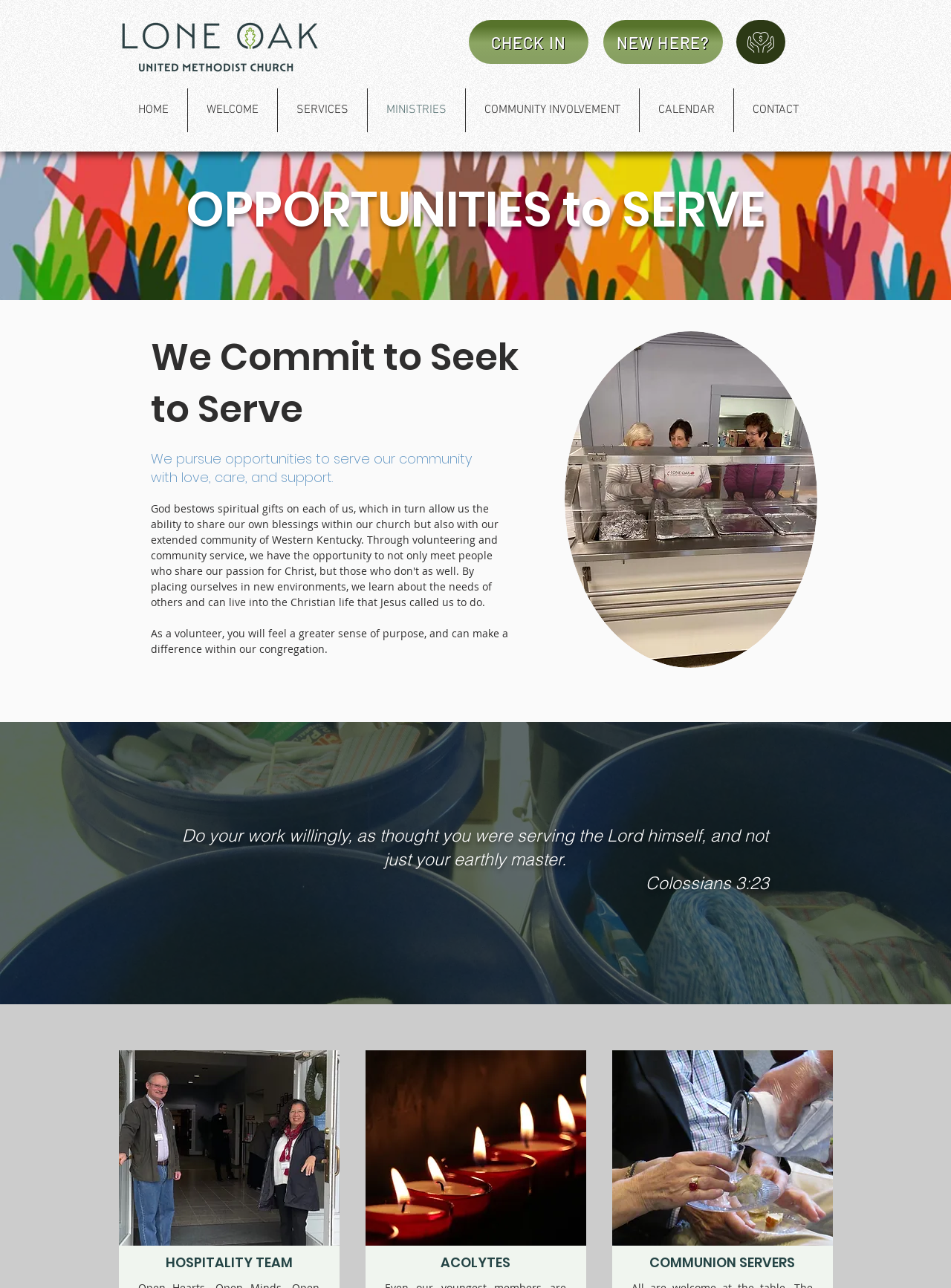How many teams are mentioned for serving opportunities?
Answer the question with a single word or phrase derived from the image.

4